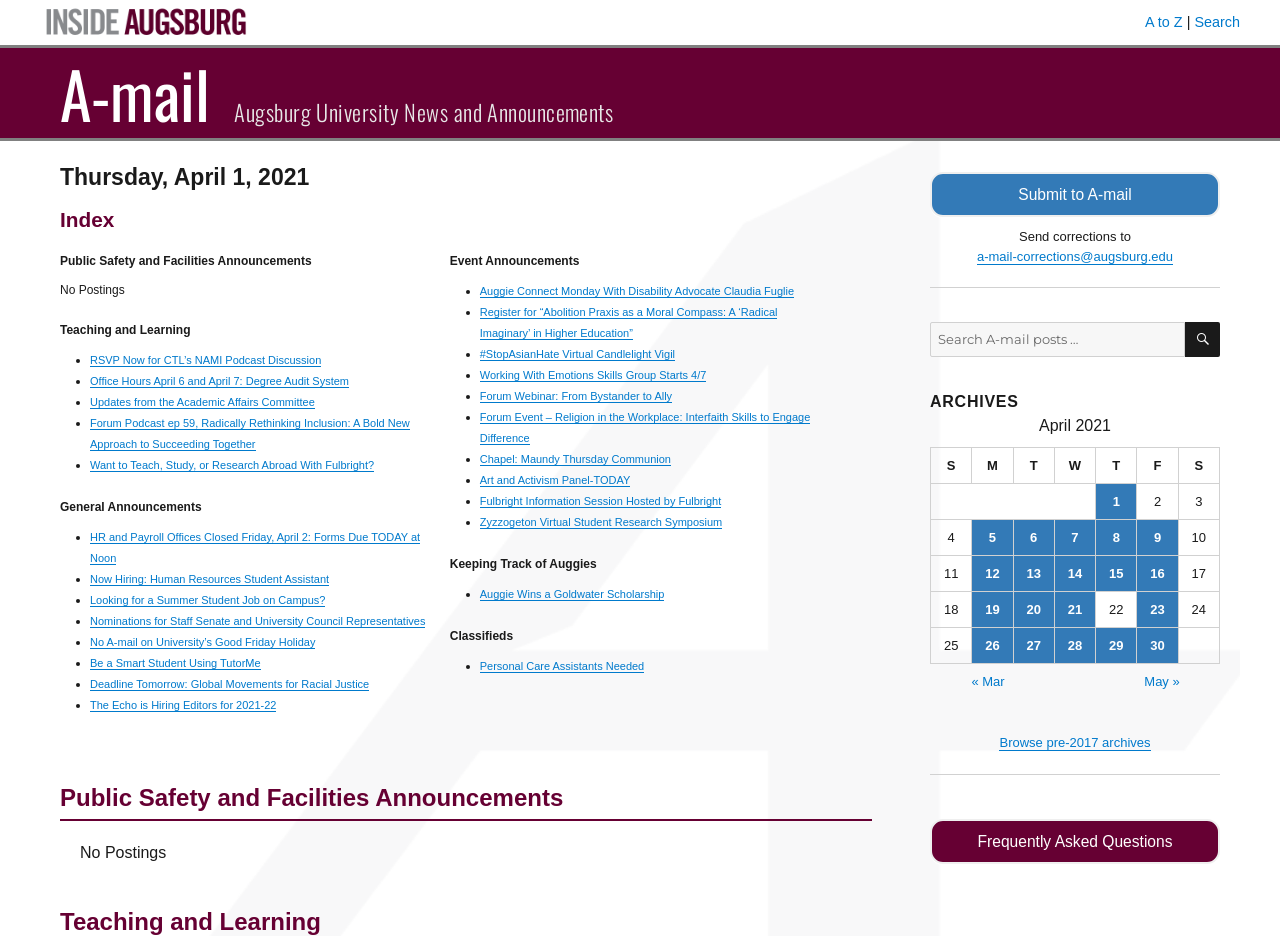Highlight the bounding box coordinates of the region I should click on to meet the following instruction: "Search for something".

[0.727, 0.345, 0.953, 0.382]